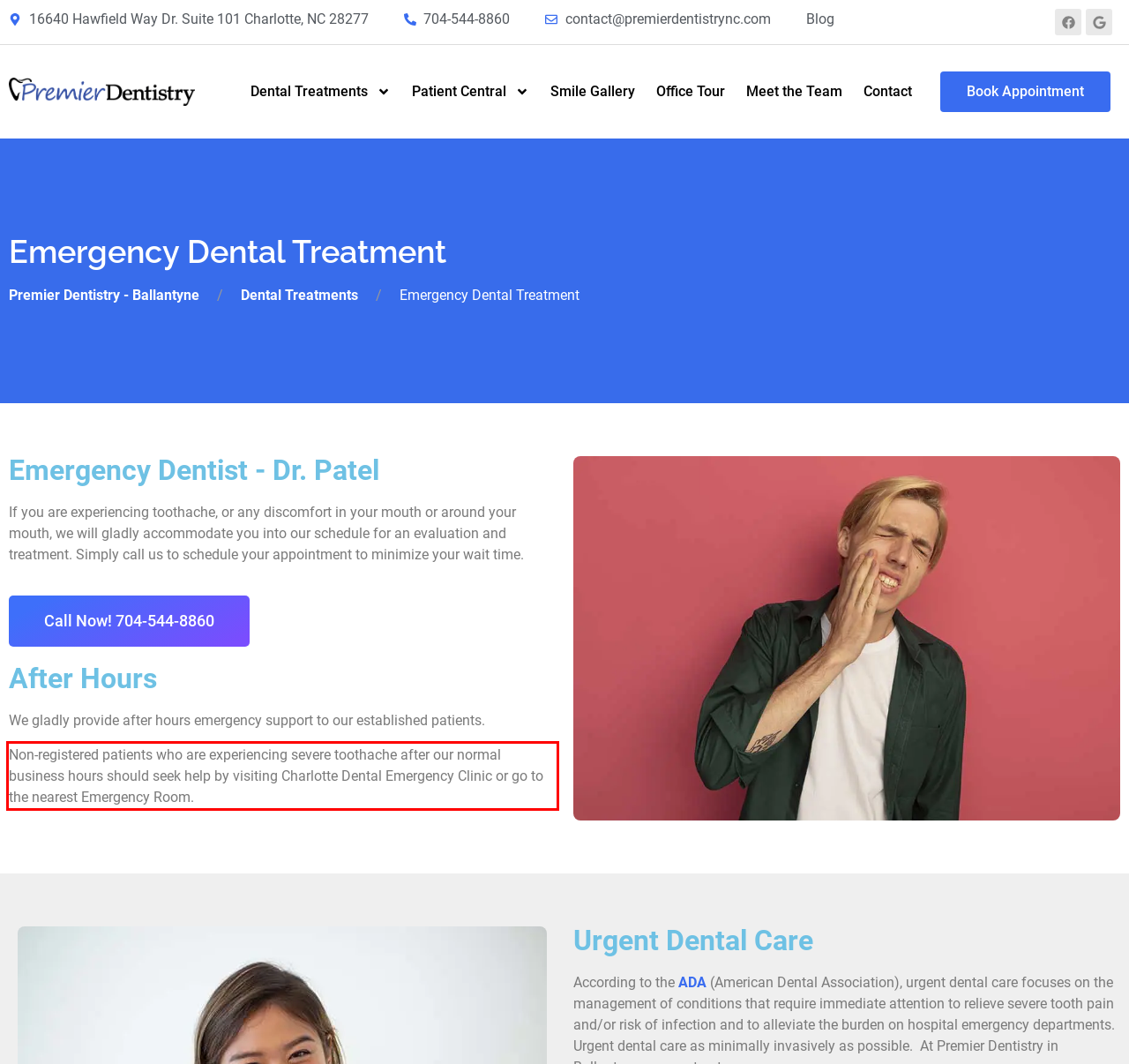With the provided screenshot of a webpage, locate the red bounding box and perform OCR to extract the text content inside it.

Non-registered patients who are experiencing severe toothache after our normal business hours should seek help by visiting Charlotte Dental Emergency Clinic or go to the nearest Emergency Room.